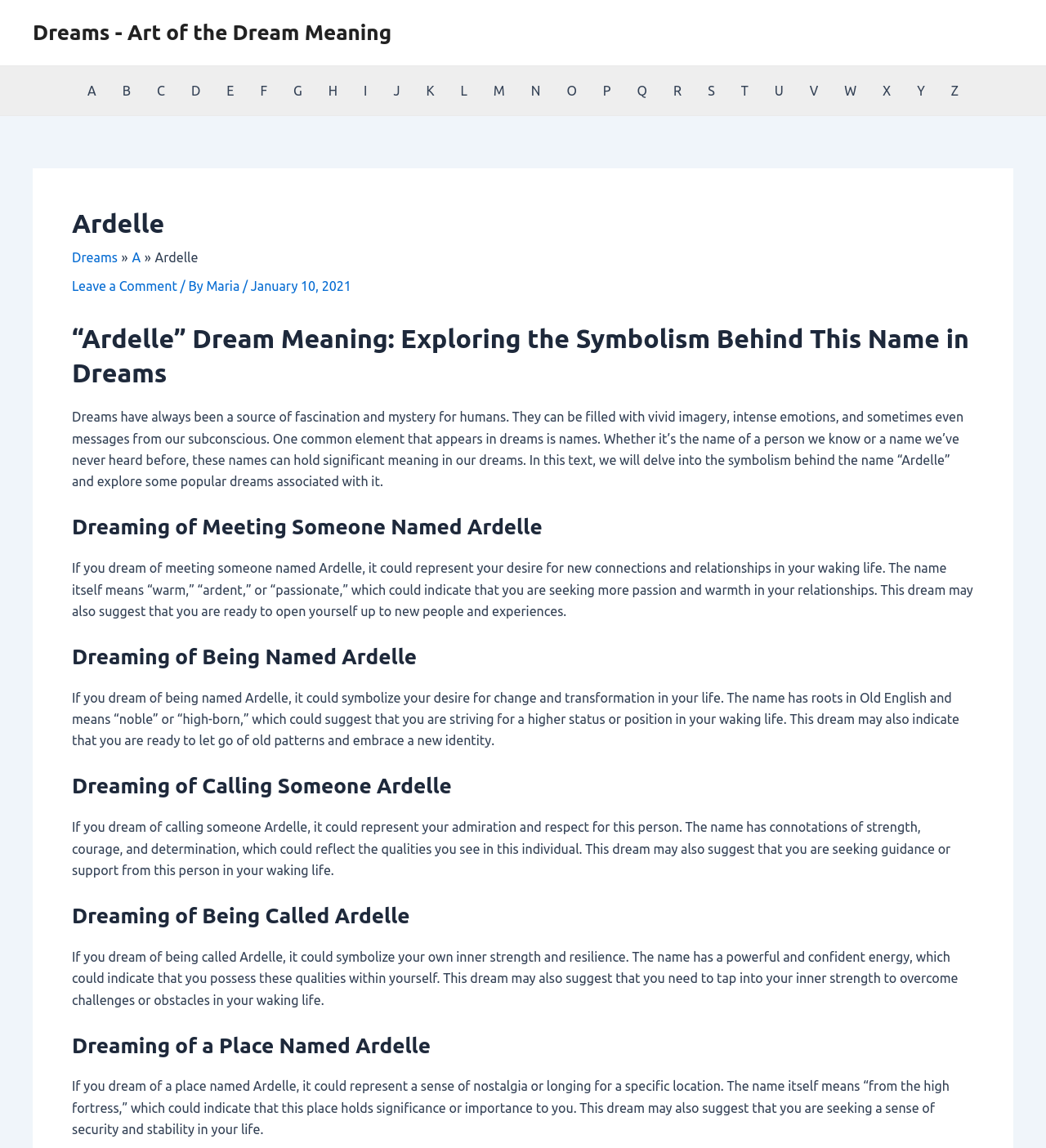Please identify the coordinates of the bounding box for the clickable region that will accomplish this instruction: "Visit the 'The //vital-mag.net blog'".

None